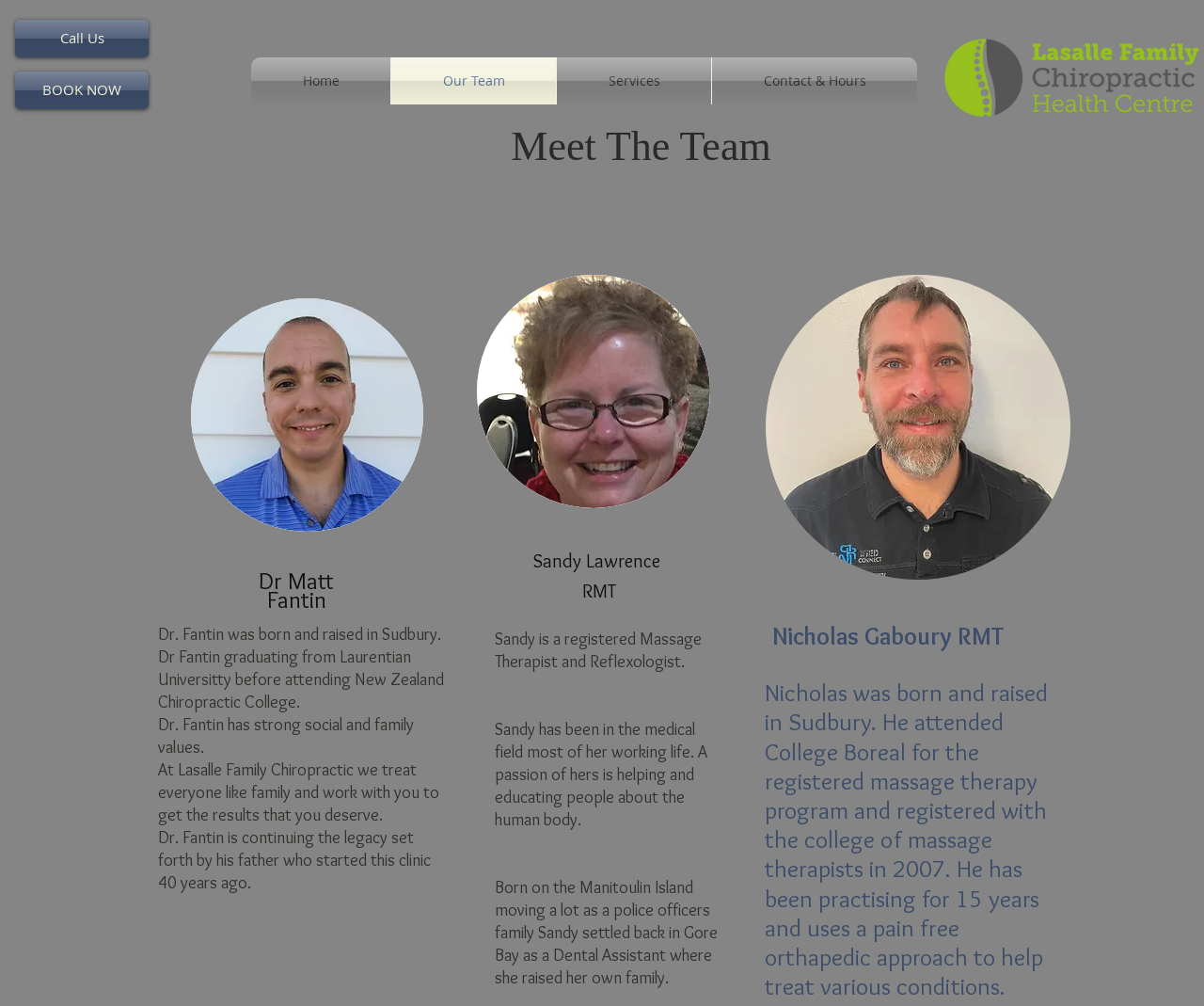Find and provide the bounding box coordinates for the UI element described with: "关于我们".

None